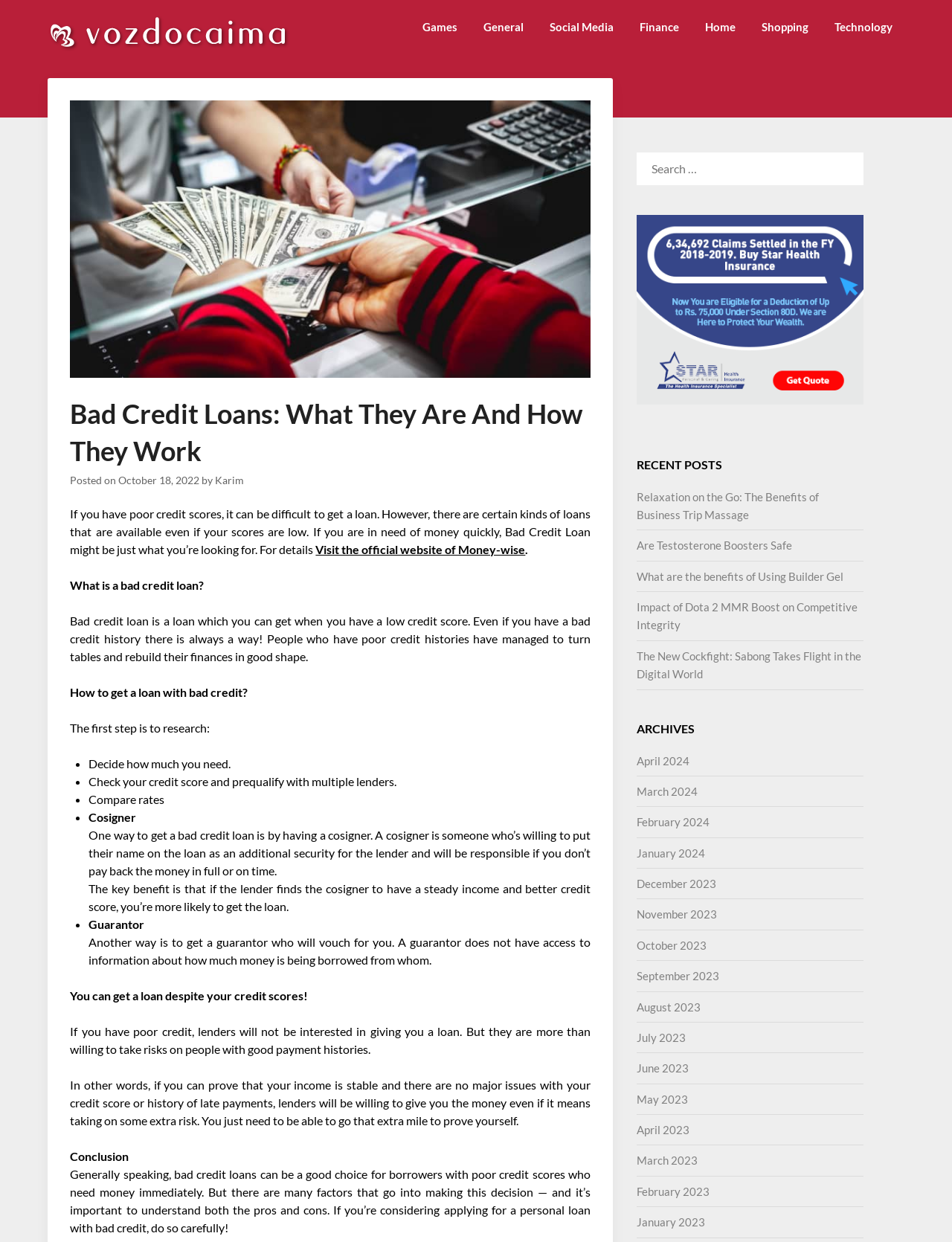Extract the bounding box of the UI element described as: "October 18, 2022October 26, 2022".

[0.125, 0.382, 0.21, 0.392]